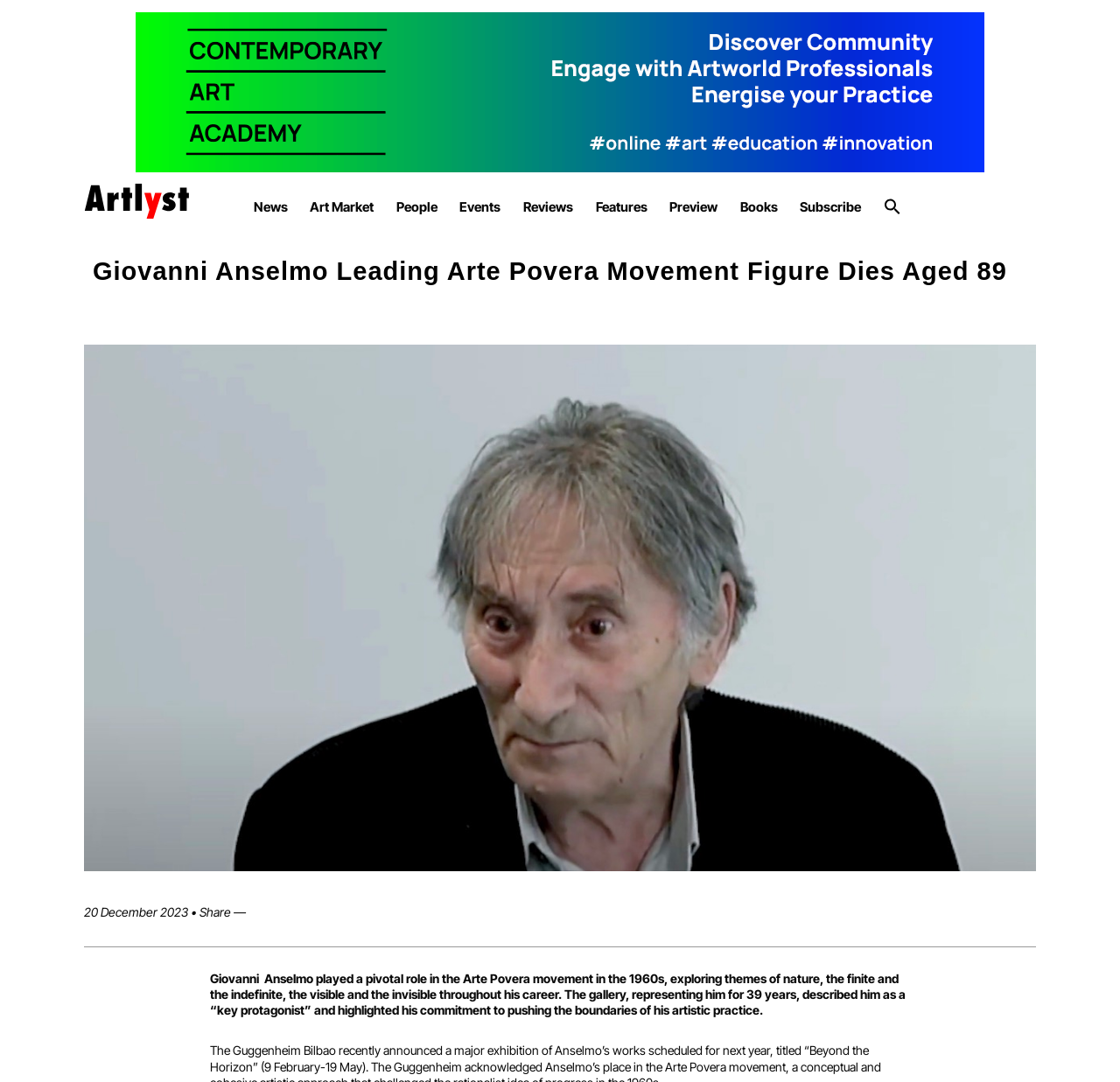Can you pinpoint the bounding box coordinates for the clickable element required for this instruction: "Search for something"? The coordinates should be four float numbers between 0 and 1, i.e., [left, top, right, bottom].

[0.789, 0.187, 0.805, 0.202]